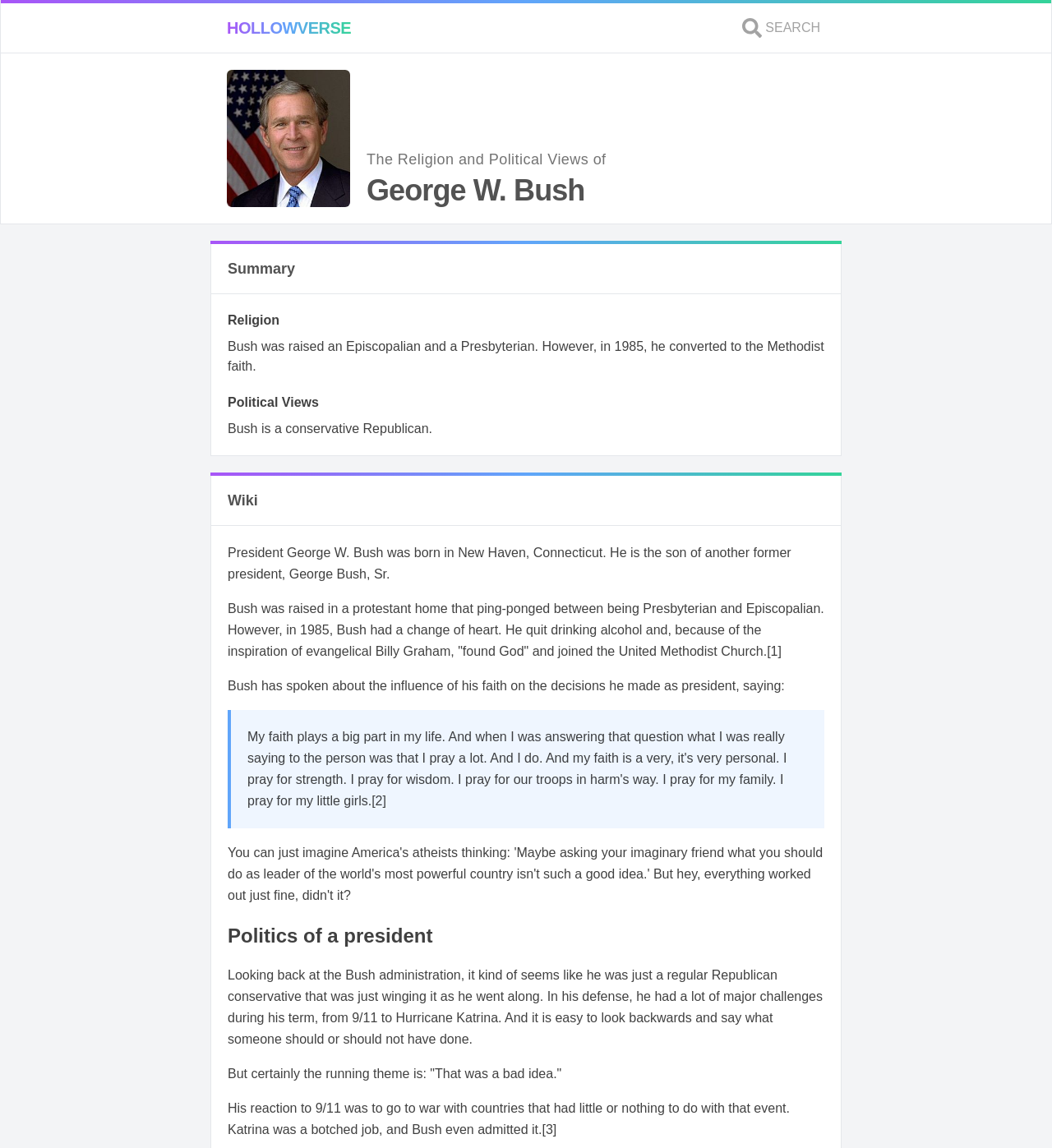Please examine the image and answer the question with a detailed explanation:
Who is George W. Bush's father?

The webpage mentions that President George W. Bush is the son of another former president, George Bush, Sr.